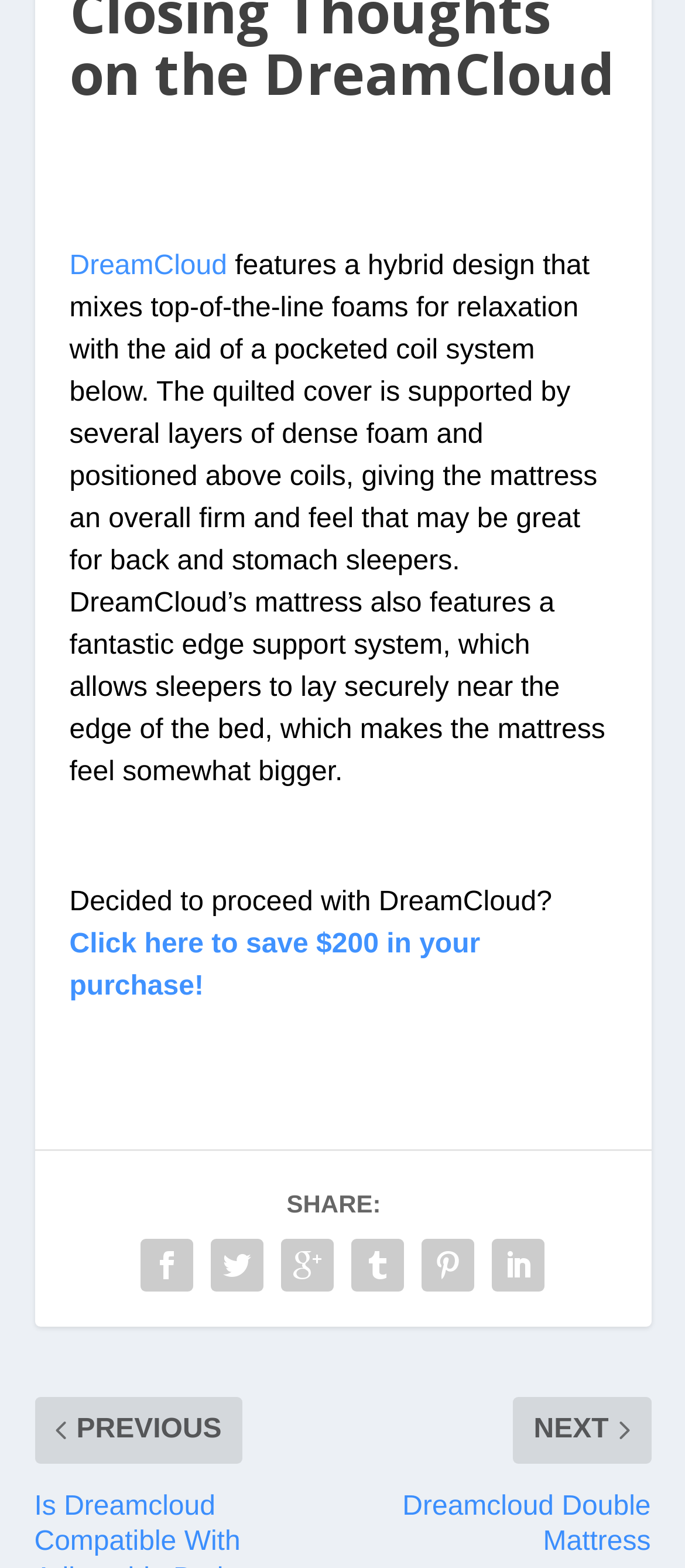Please identify the bounding box coordinates of the element's region that I should click in order to complete the following instruction: "Share on social media". The bounding box coordinates consist of four float numbers between 0 and 1, i.e., [left, top, right, bottom].

[0.418, 0.758, 0.556, 0.776]